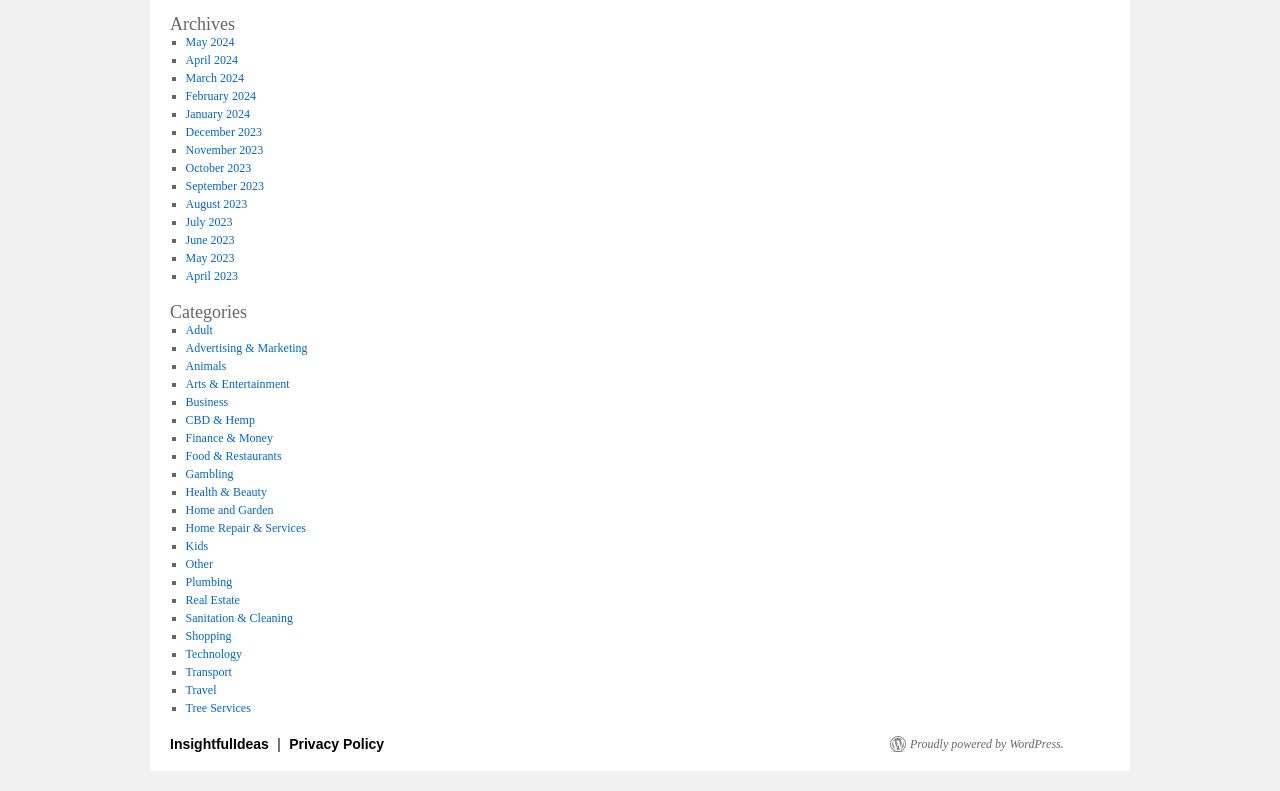Using the information in the image, give a detailed answer to the following question: How many categories are listed?

I counted the number of links under the 'Categories' heading, and there are 24 links, each representing a category.